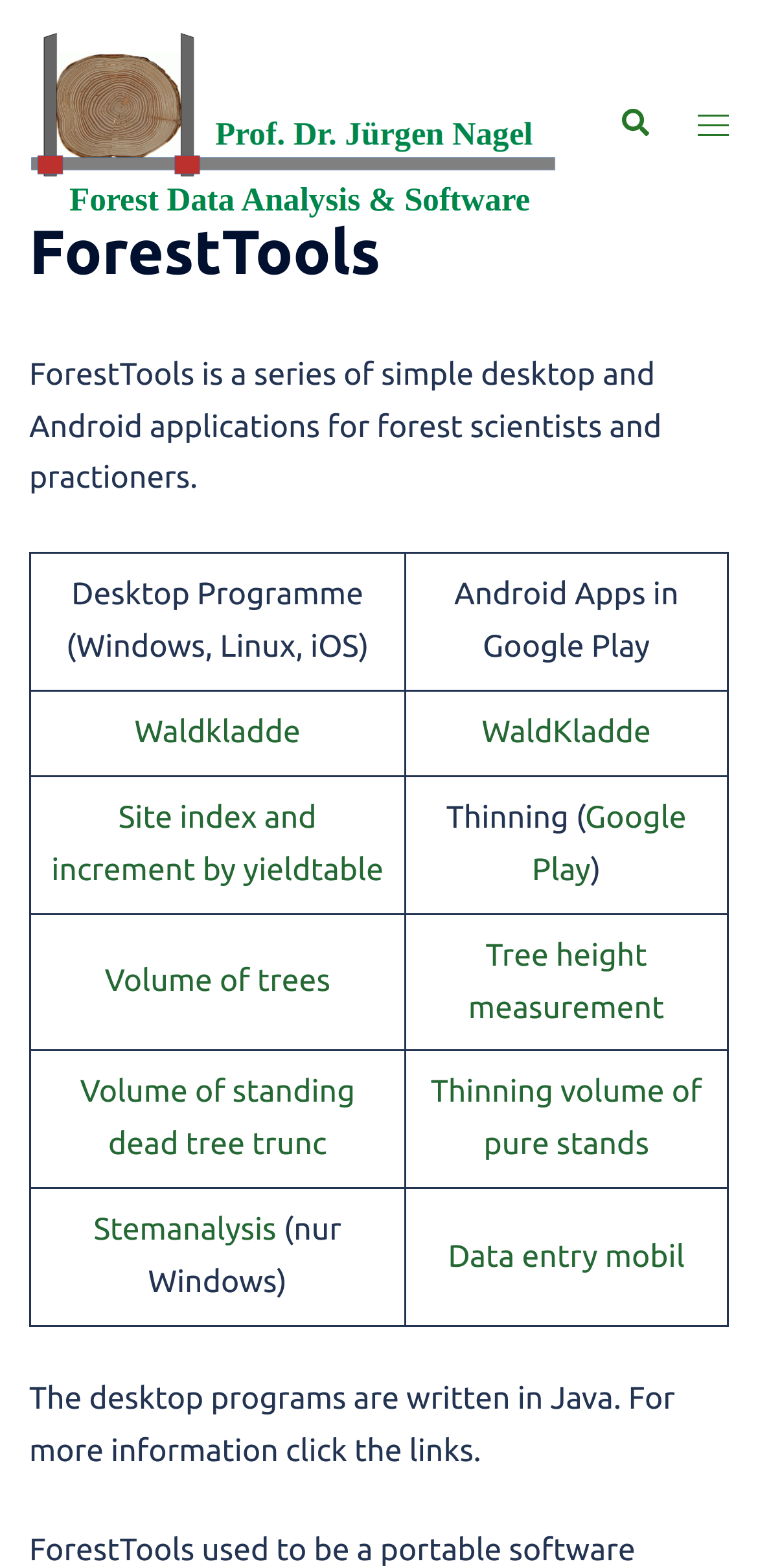Answer the question with a single word or phrase: 
How many desktop programs are listed?

9